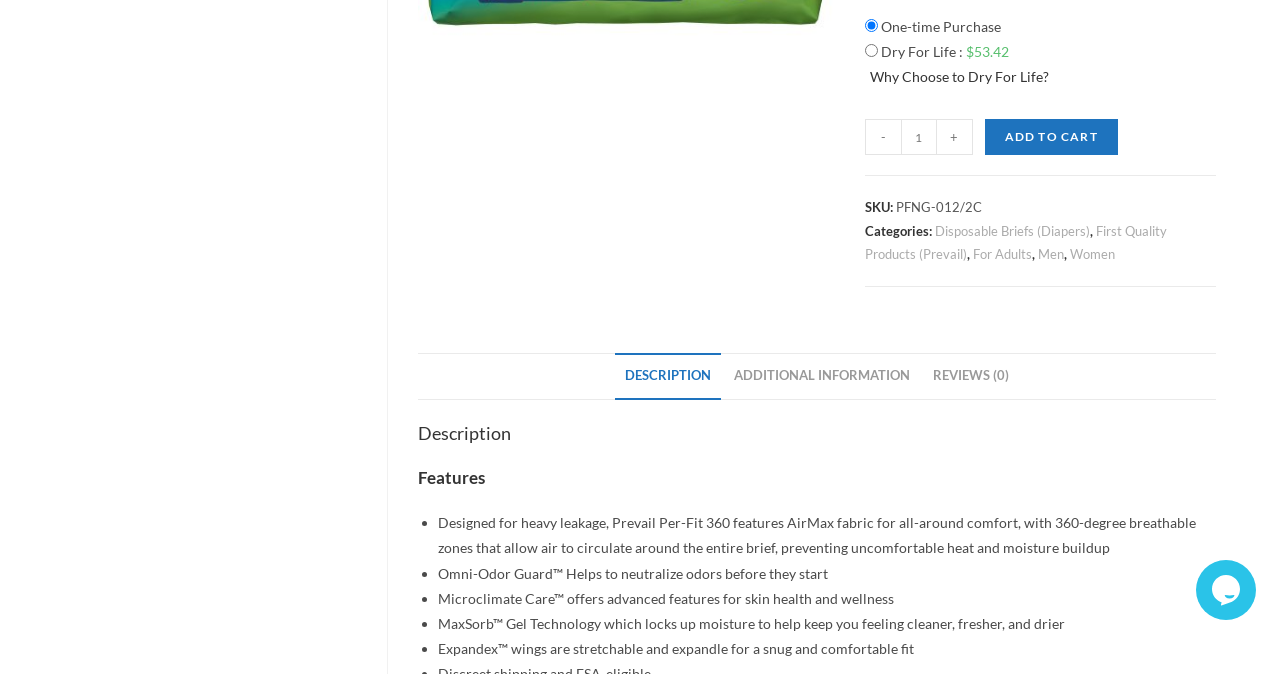Give the bounding box coordinates for this UI element: "Additional information". The coordinates should be four float numbers between 0 and 1, arranged as [left, top, right, bottom].

[0.565, 0.524, 0.719, 0.594]